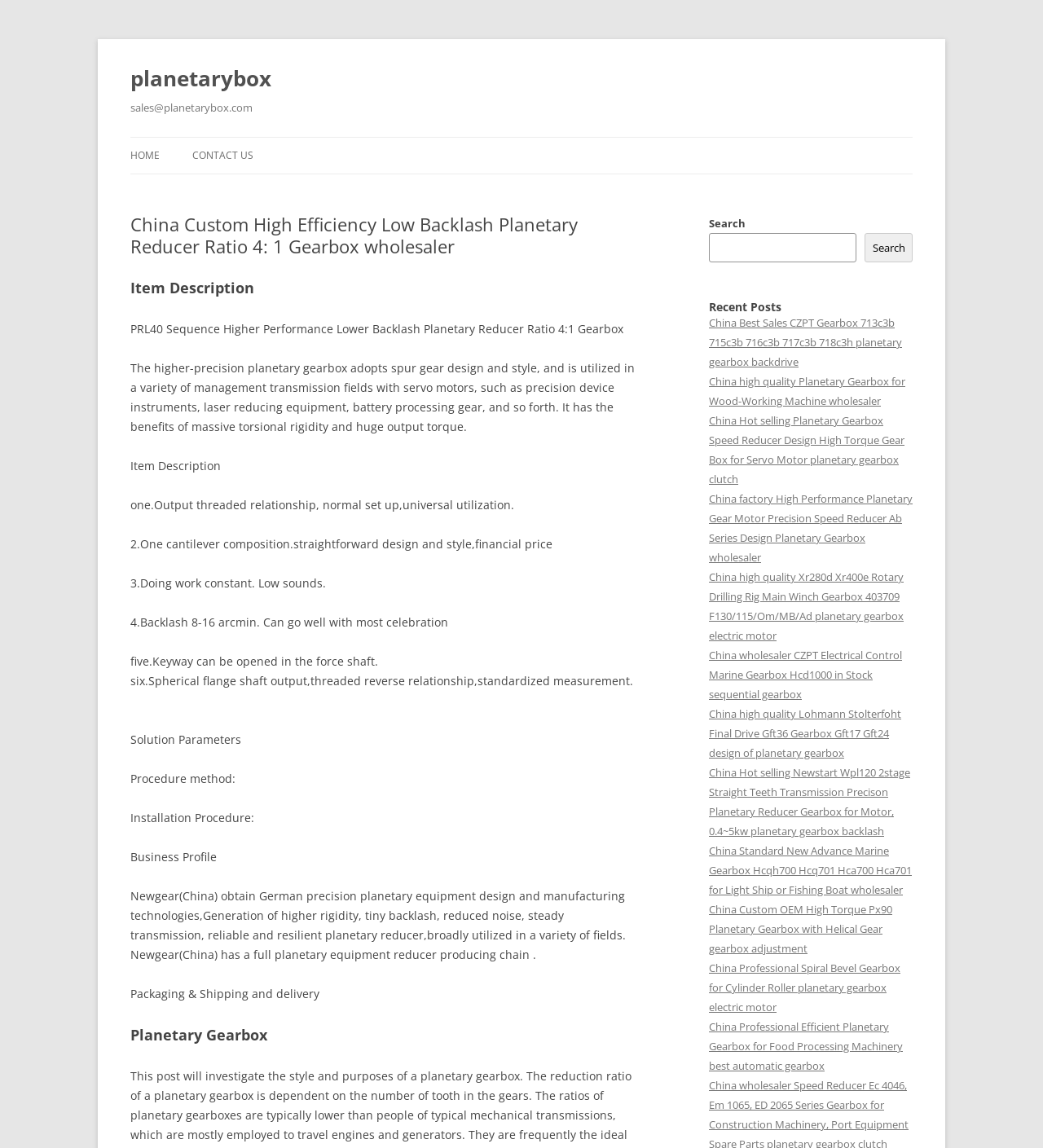Identify the bounding box coordinates of the region that needs to be clicked to carry out this instruction: "Search for a product". Provide these coordinates as four float numbers ranging from 0 to 1, i.e., [left, top, right, bottom].

[0.68, 0.203, 0.821, 0.229]